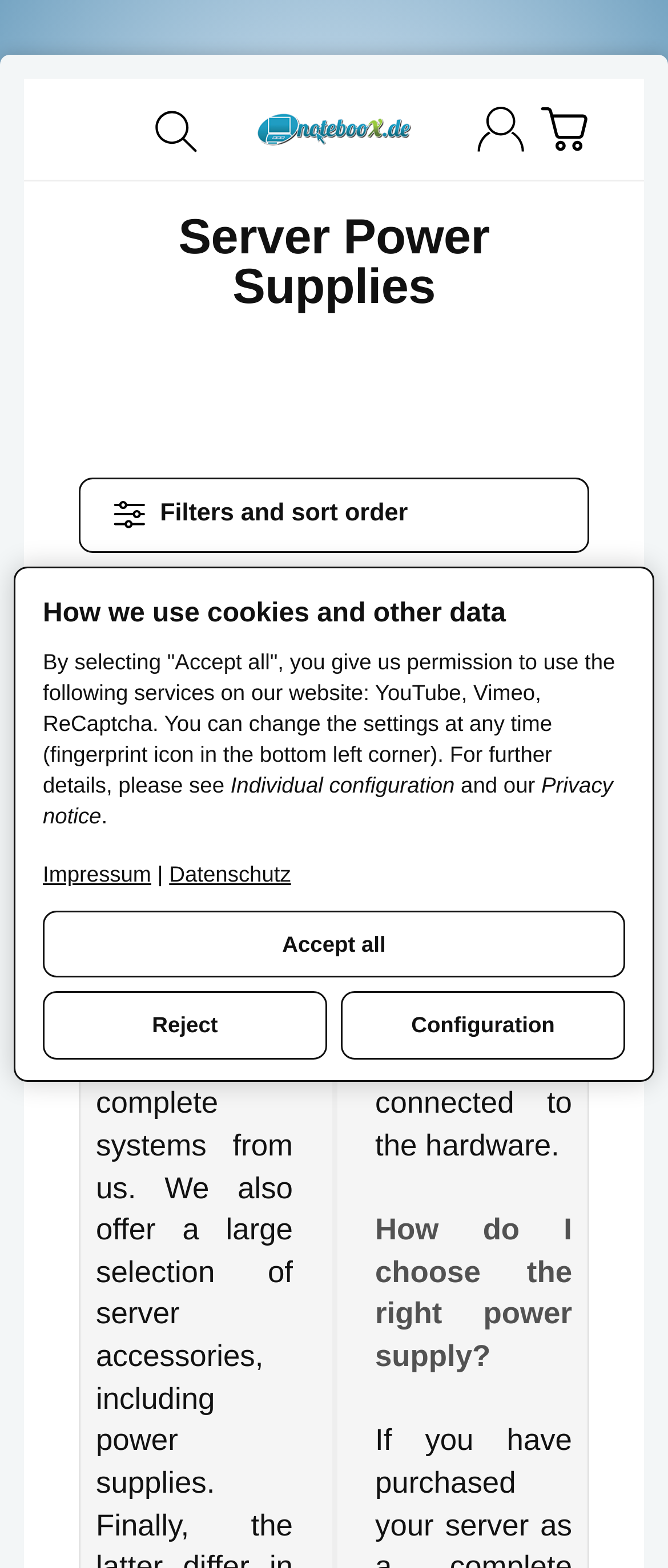Can you find and provide the main heading text of this webpage?

Server Power Supplies